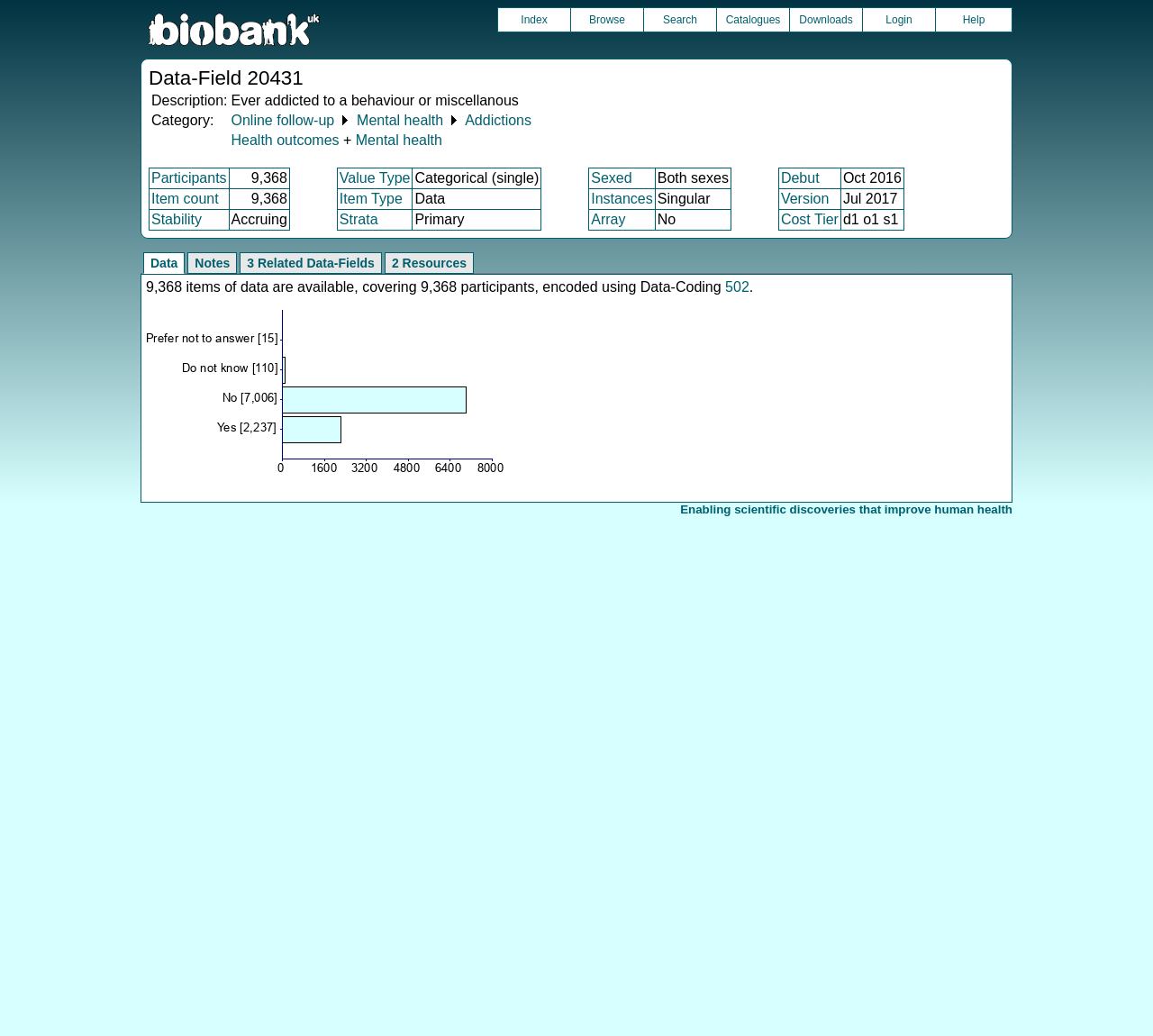Summarize the contents and layout of the webpage in detail.

The webpage is about a data field, specifically "Data-Field 20431". At the top, there is a project banner image with a link to it. Below the banner, there are several links to navigate to different sections of the webpage, including "Index", "Browse", "Search", "Catalogues", "Downloads", "Login", and "Help".

The main content of the webpage is divided into two sections. The first section is a table with the title "Identification" that provides information about the data field, including its description, category, and other details. The category is listed as "Online follow-up ⏵ Mental health ⏵ Addictions", with links to each of these categories.

The second section is a table with the title "Field properties" that provides more detailed information about the data field, including the number of participants, value type, and other properties. There are several rows in this table, each with a label and a value, and some of the values are links to additional information.

Below the tables, there are several links to related data fields, resources, and notes. There is also a static text that provides a summary of the data field, stating that it contains 9,368 items of data covering 9,368 participants. Next to this text, there is a link to "502" and a period.

On the right side of the webpage, there is an image that illustrates the main data, and at the bottom, there is a static text that provides a general statement about the purpose of the data field, which is to enable scientific discoveries that improve human health.